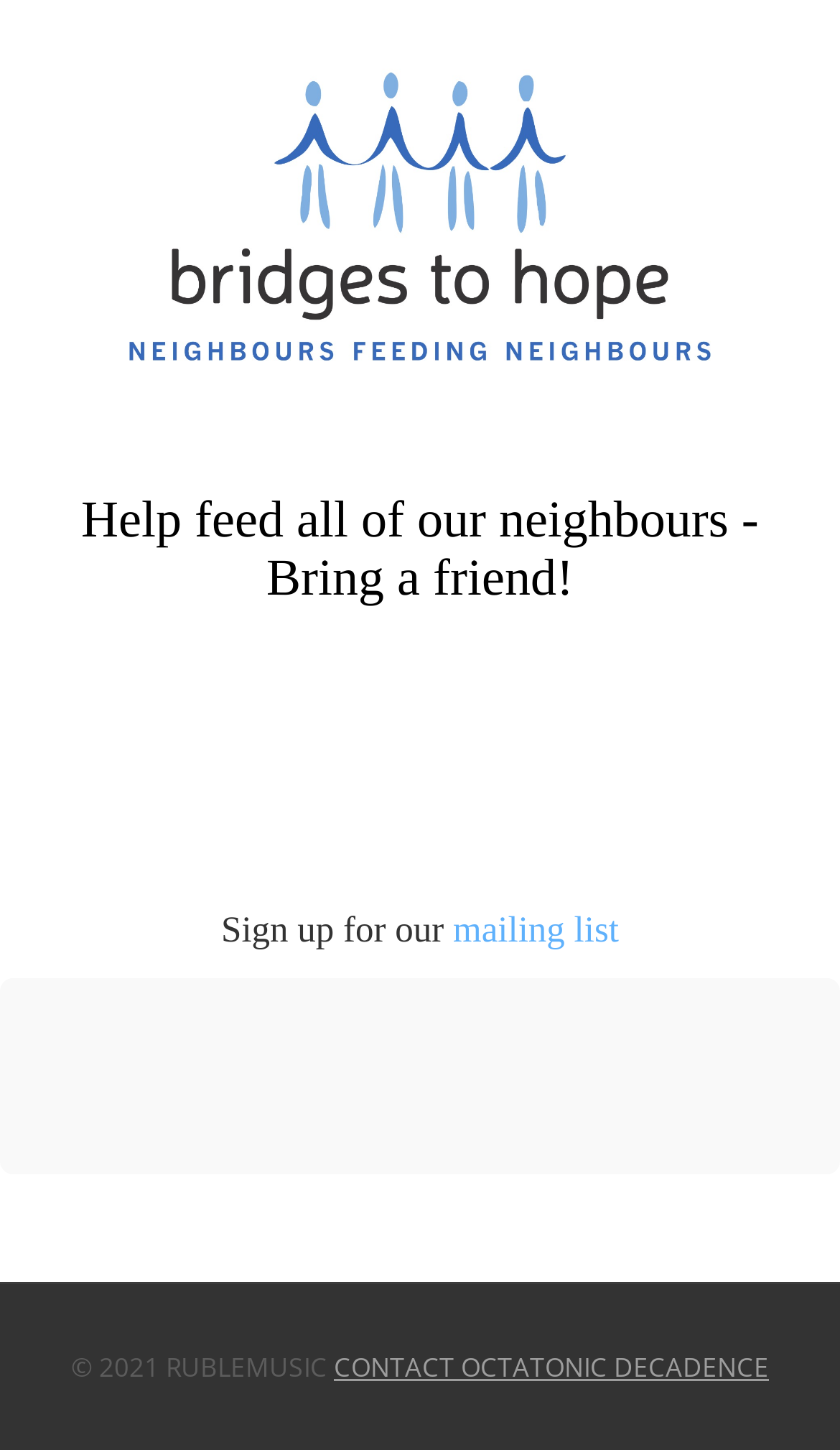Kindly respond to the following question with a single word or a brief phrase: 
Who owns the copyright of the webpage?

RUBLEMUSIC